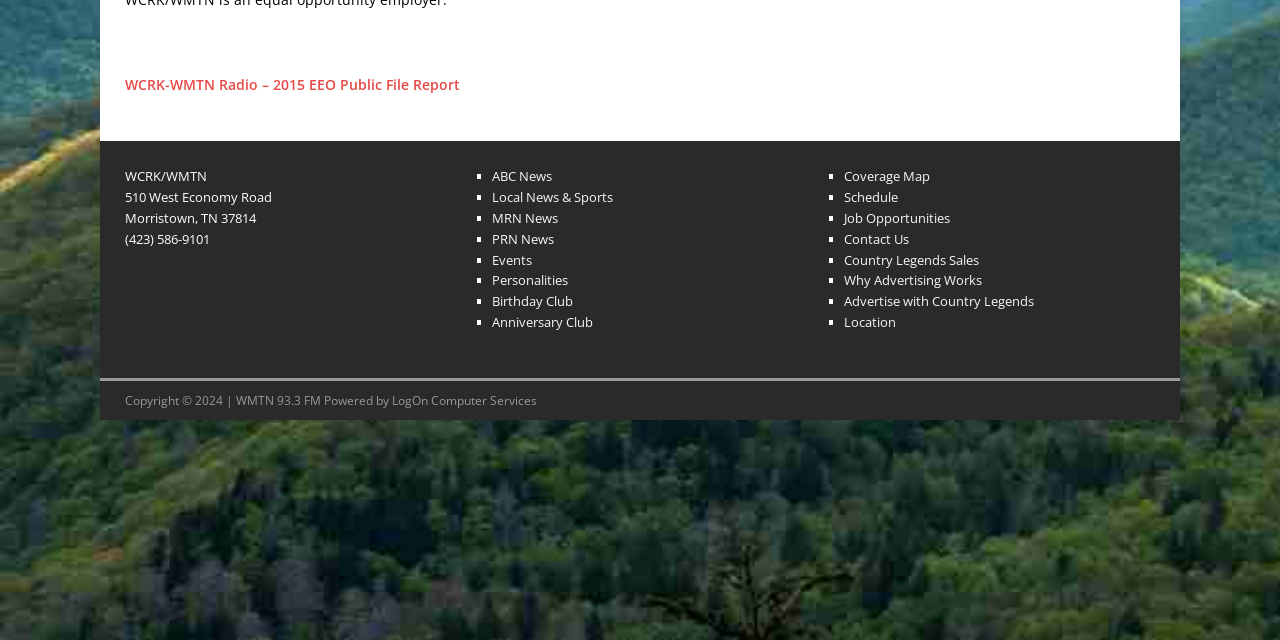Locate the bounding box coordinates of the UI element described by: "View More Testimonials >>". Provide the coordinates as four float numbers between 0 and 1, formatted as [left, top, right, bottom].

None